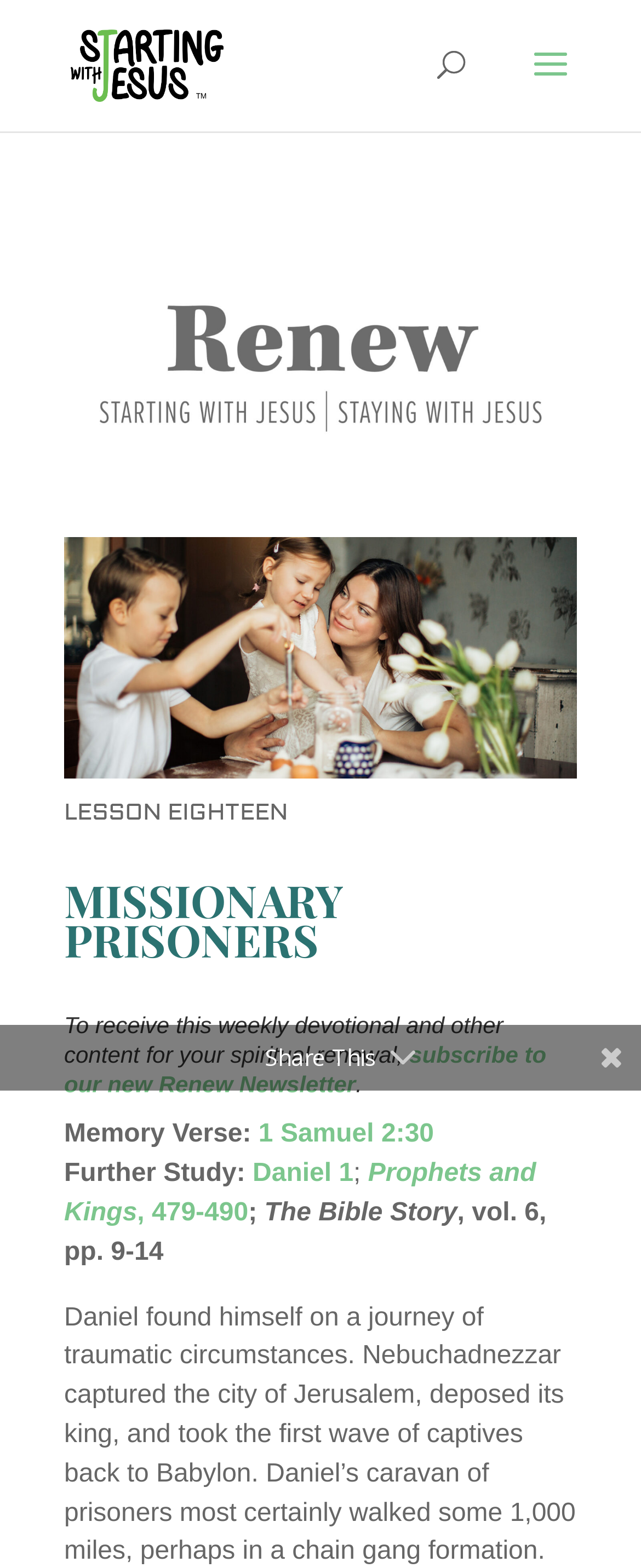Find the bounding box coordinates for the HTML element described as: "alt="Starting With Jesus"". The coordinates should consist of four float values between 0 and 1, i.e., [left, top, right, bottom].

[0.11, 0.03, 0.35, 0.05]